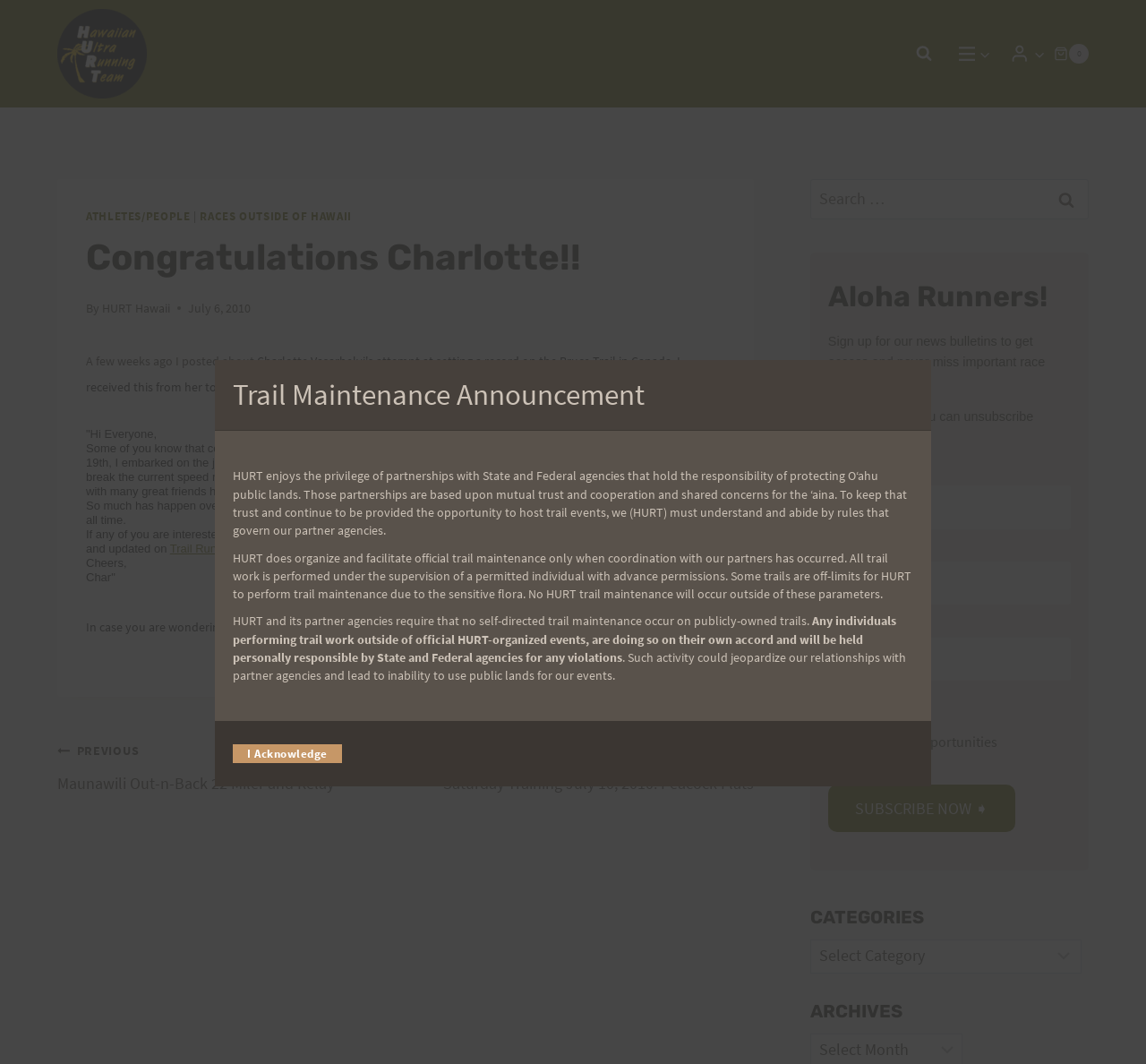Find the bounding box coordinates for the area you need to click to carry out the instruction: "Click the 'HURT Hawaii' link". The coordinates should be four float numbers between 0 and 1, indicated as [left, top, right, bottom].

[0.05, 0.008, 0.128, 0.093]